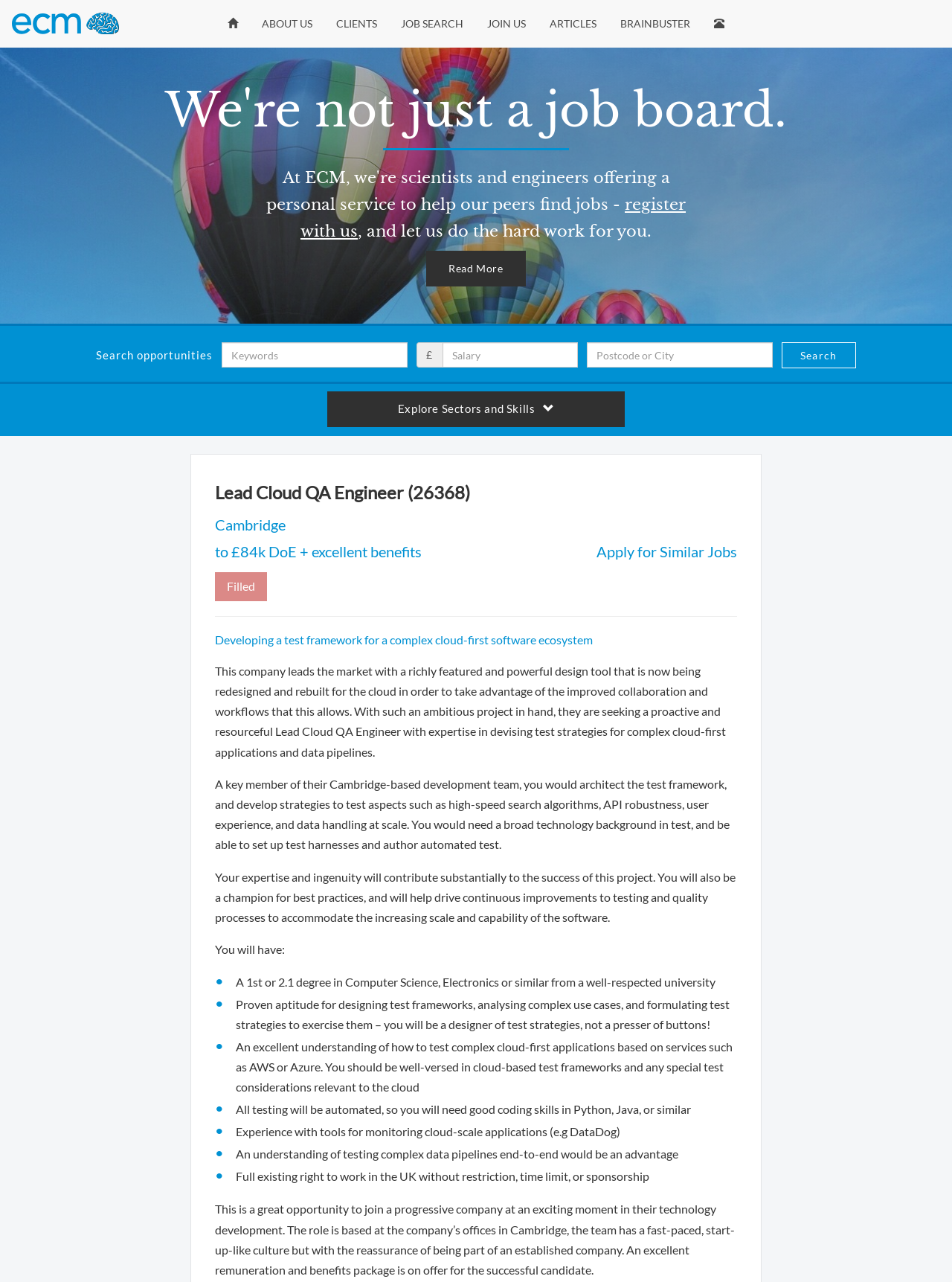Please answer the following question using a single word or phrase: What is the location of the job?

Cambridge